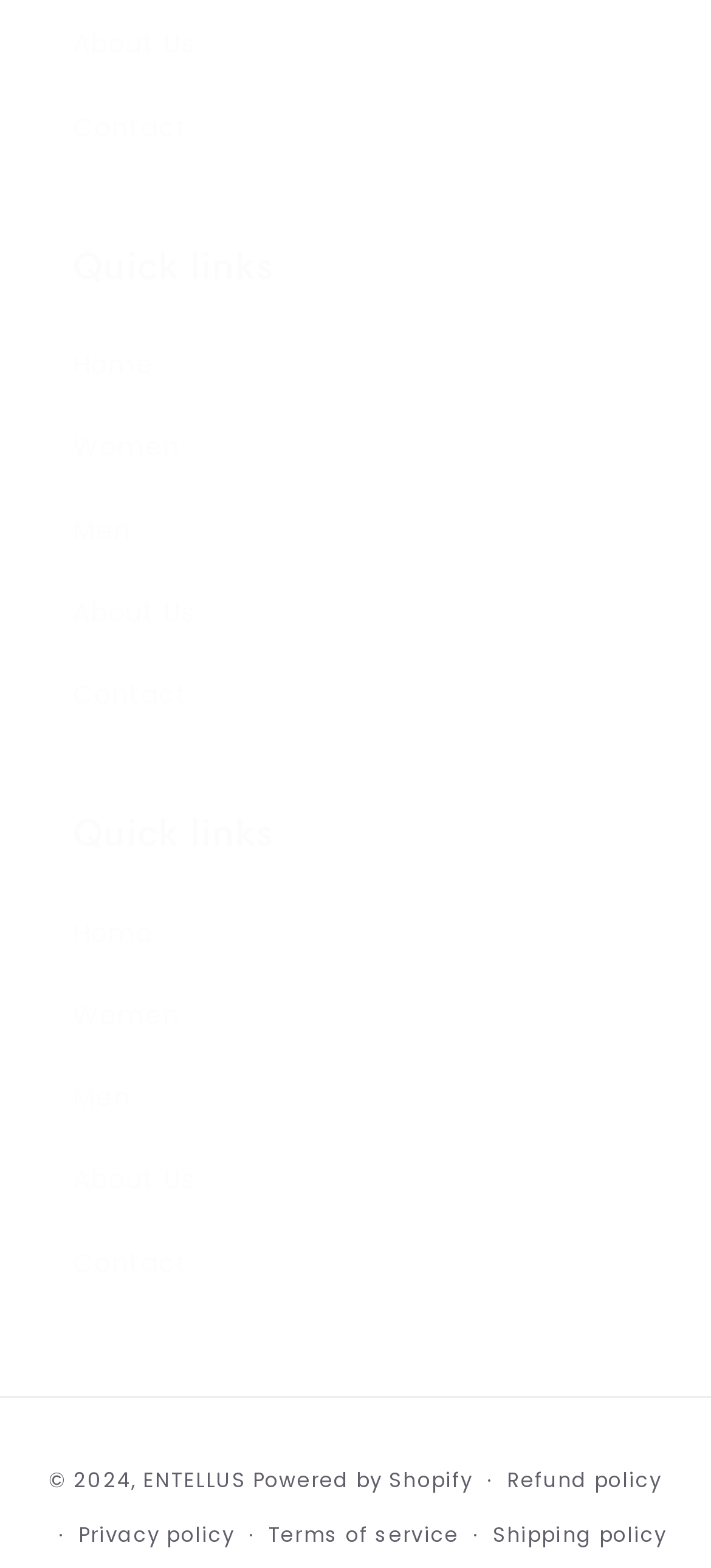Find the bounding box of the UI element described as: "Refund policy". The bounding box coordinates should be given as four float values between 0 and 1, i.e., [left, top, right, bottom].

[0.713, 0.926, 0.931, 0.962]